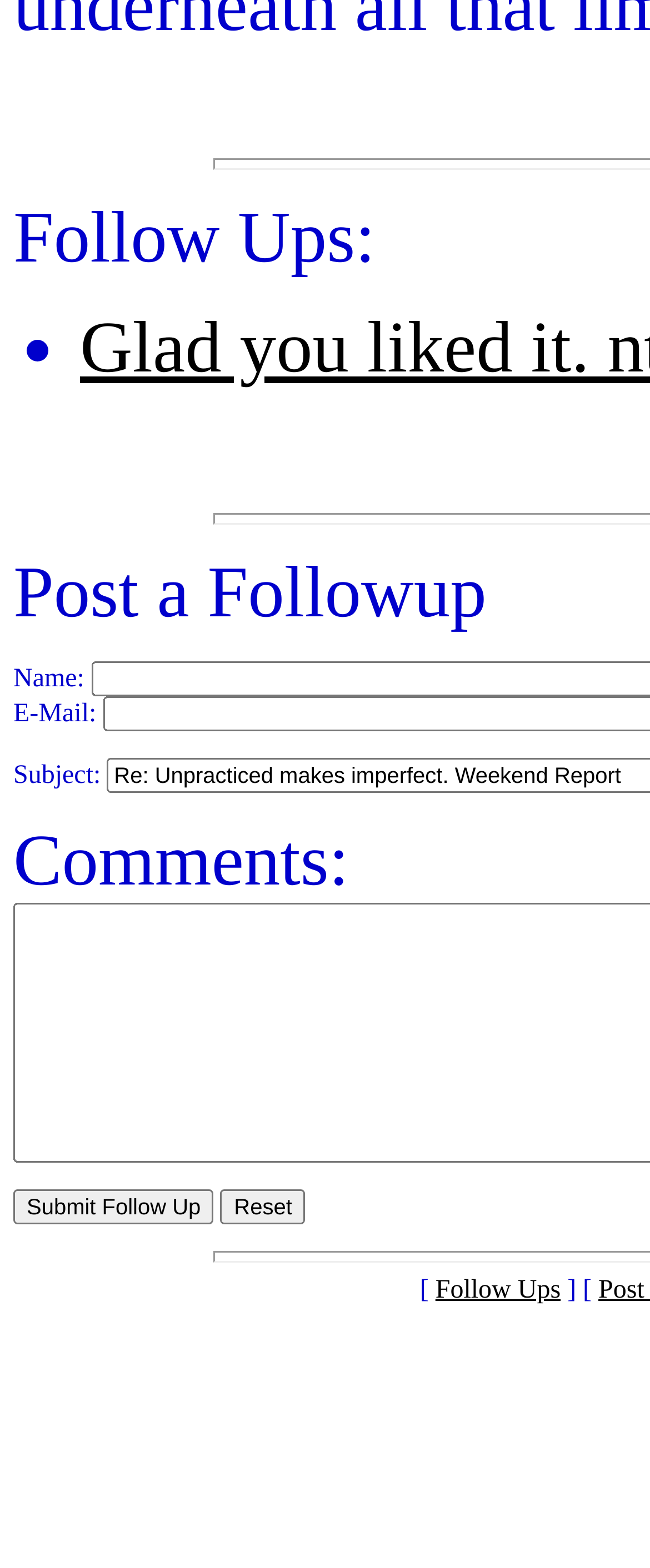Identify the bounding box for the UI element that is described as follows: "Follow Ups".

[0.67, 0.814, 0.862, 0.832]